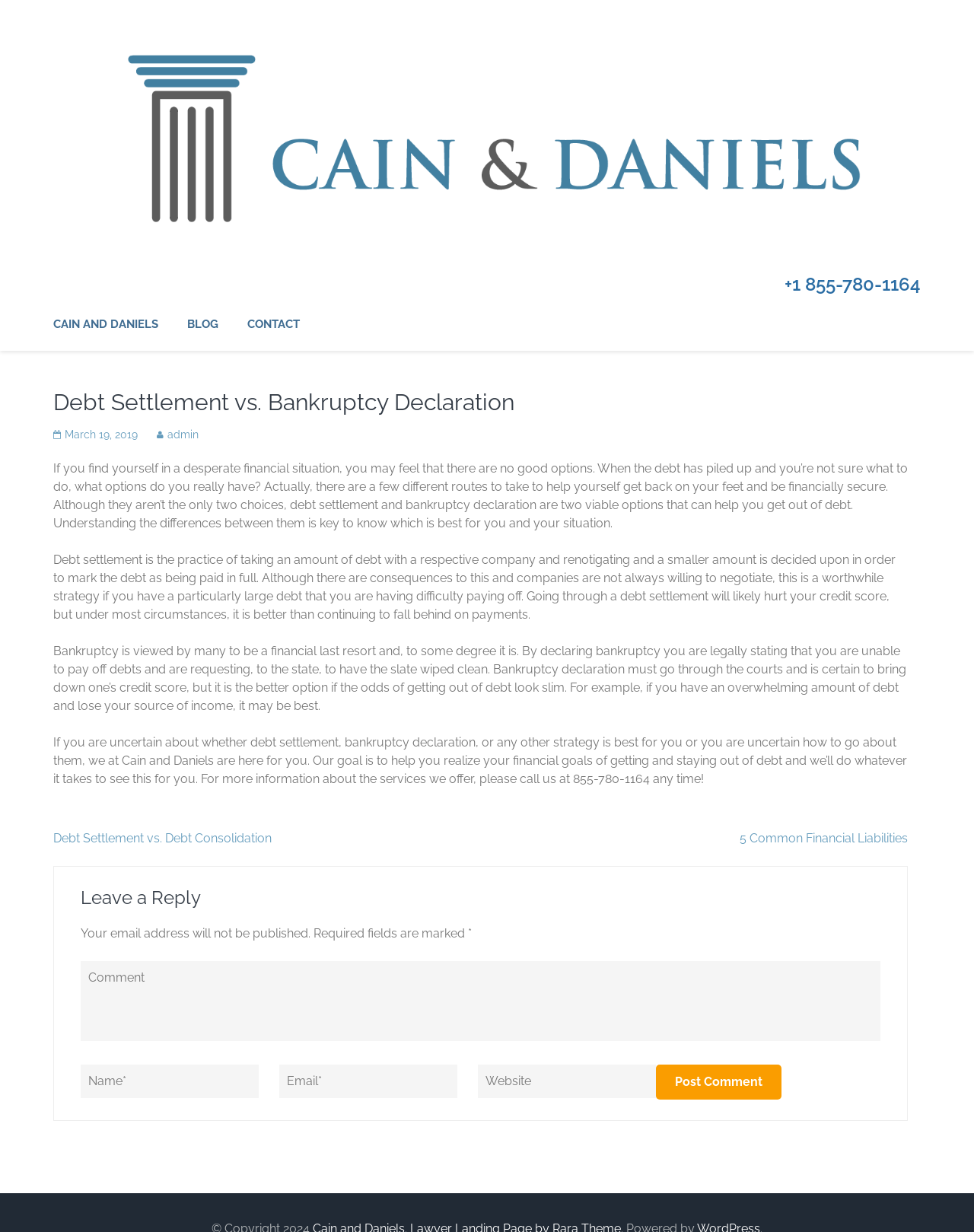Can you find the bounding box coordinates for the UI element given this description: "admin"? Provide the coordinates as four float numbers between 0 and 1: [left, top, right, bottom].

[0.172, 0.348, 0.204, 0.358]